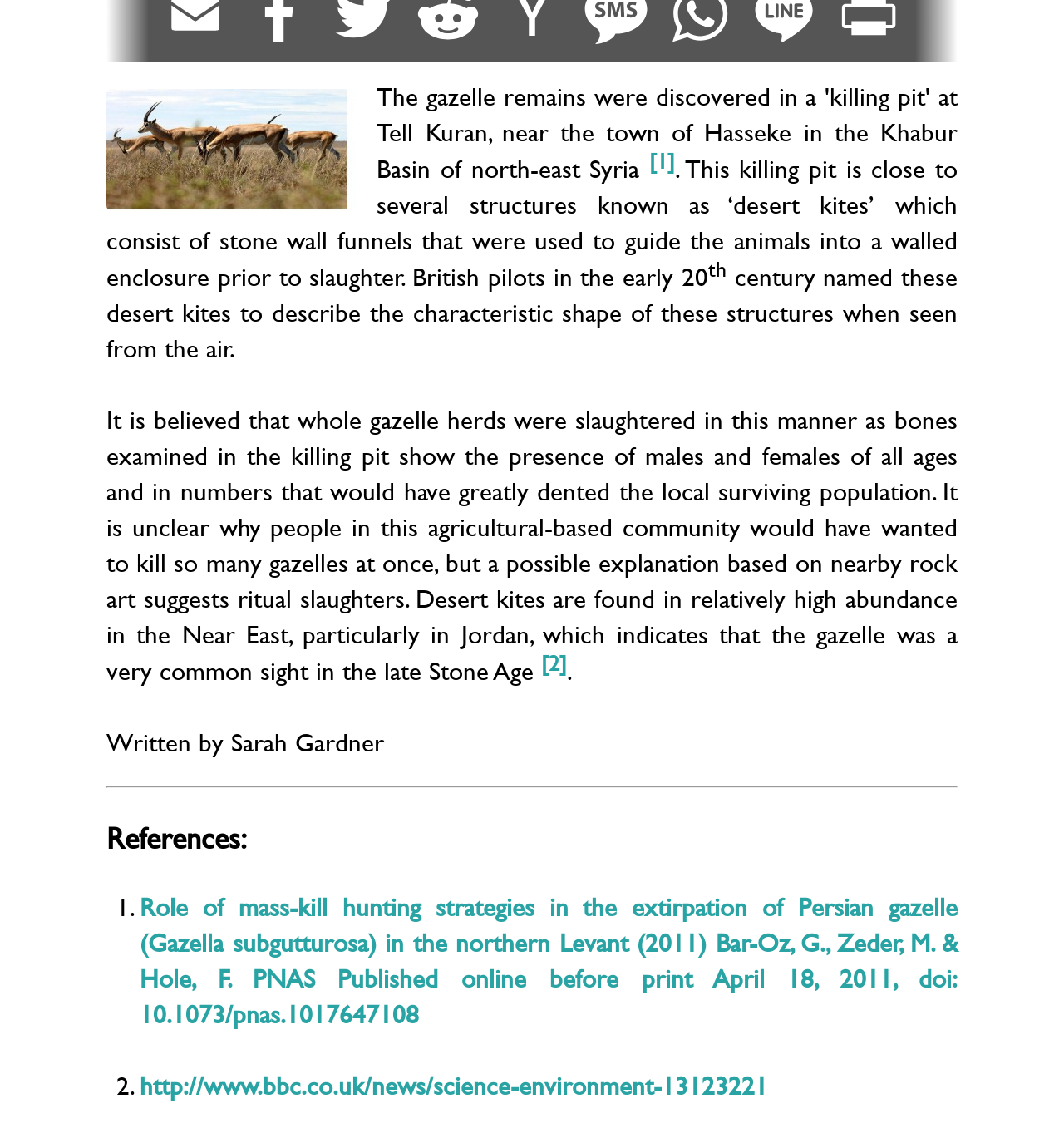Please answer the following query using a single word or phrase: 
How many references are listed?

2